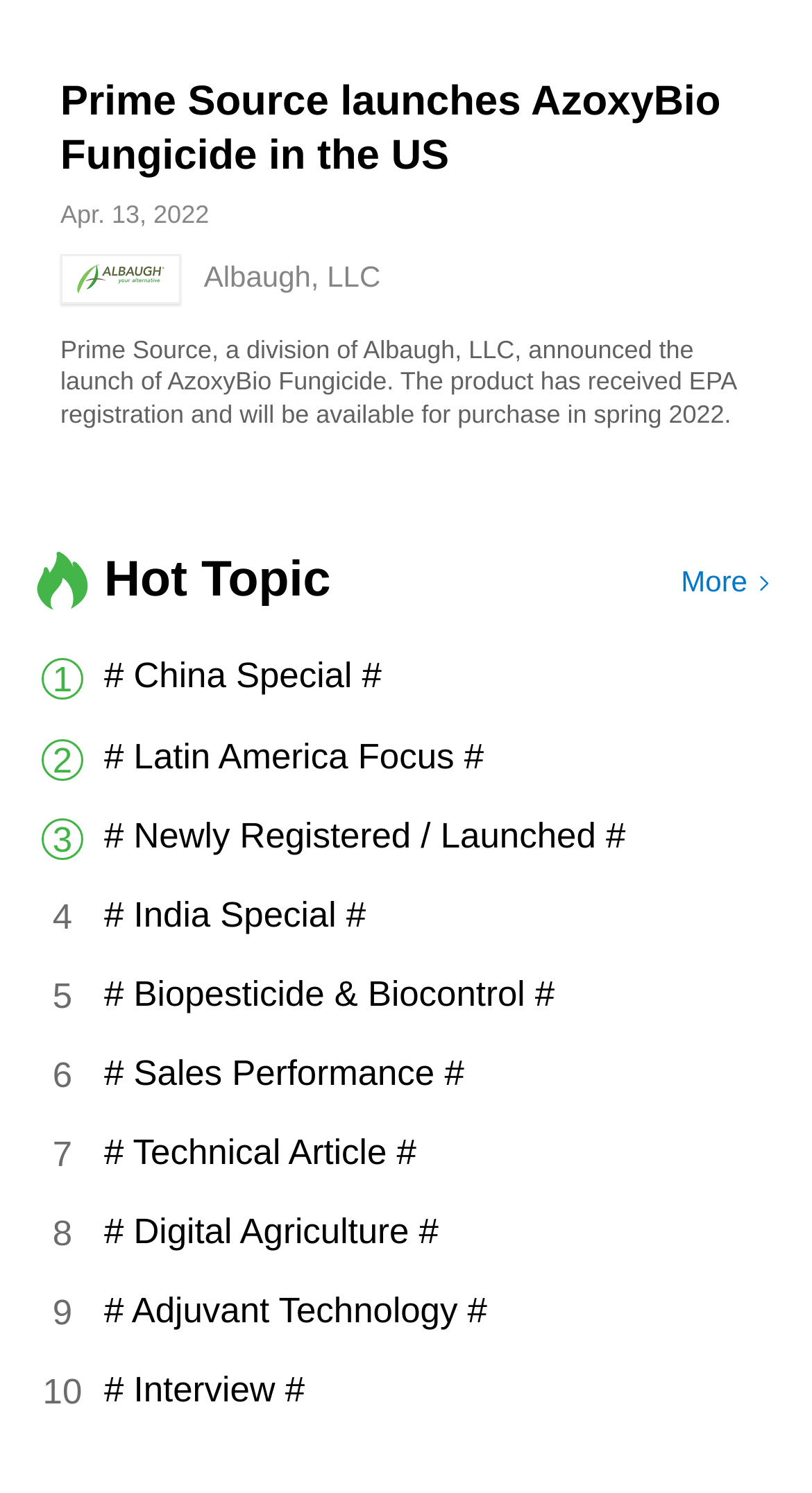Please identify the bounding box coordinates of the clickable element to fulfill the following instruction: "Check the article under the China Special category". The coordinates should be four float numbers between 0 and 1, i.e., [left, top, right, bottom].

[0.128, 0.439, 0.962, 0.469]